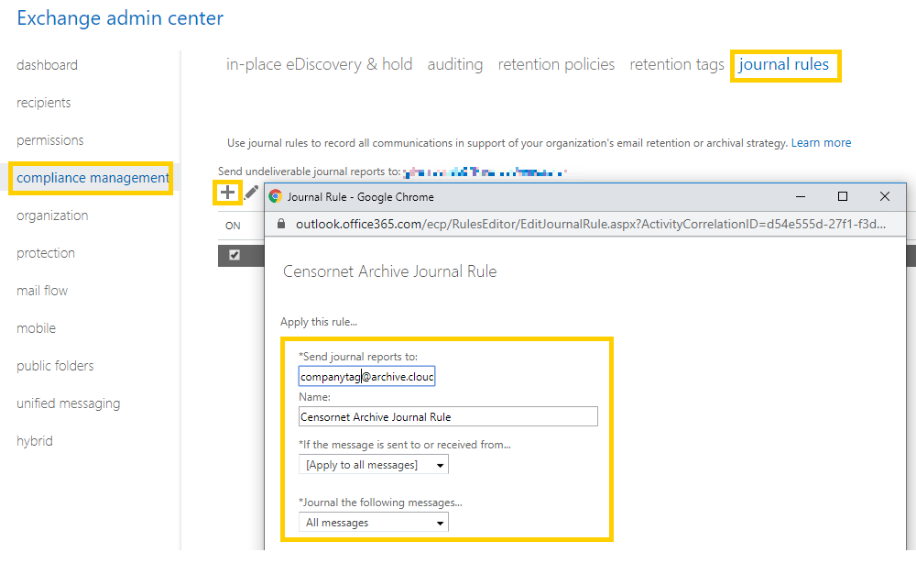Refer to the image and provide an in-depth answer to the question: 
Can the rule be applied to all messages?

The interface shows a setting to apply the rule to all messages, which indicates that the rule can be applied to all messages, providing flexibility in message management and retention strategies within the organization's Exchange environment.